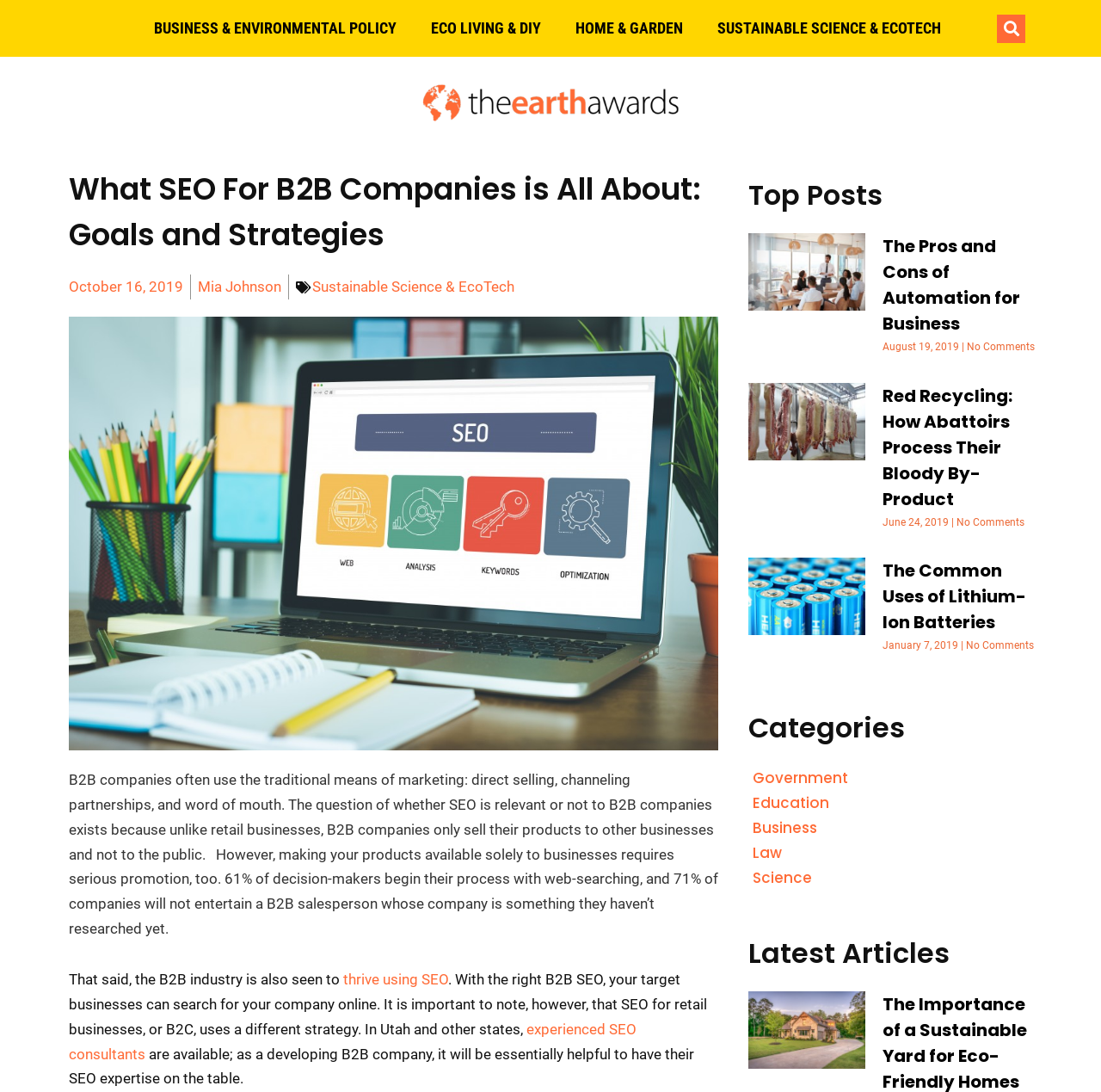Please specify the bounding box coordinates of the element that should be clicked to execute the given instruction: 'Search Real Estate Listings'. Ensure the coordinates are four float numbers between 0 and 1, expressed as [left, top, right, bottom].

None